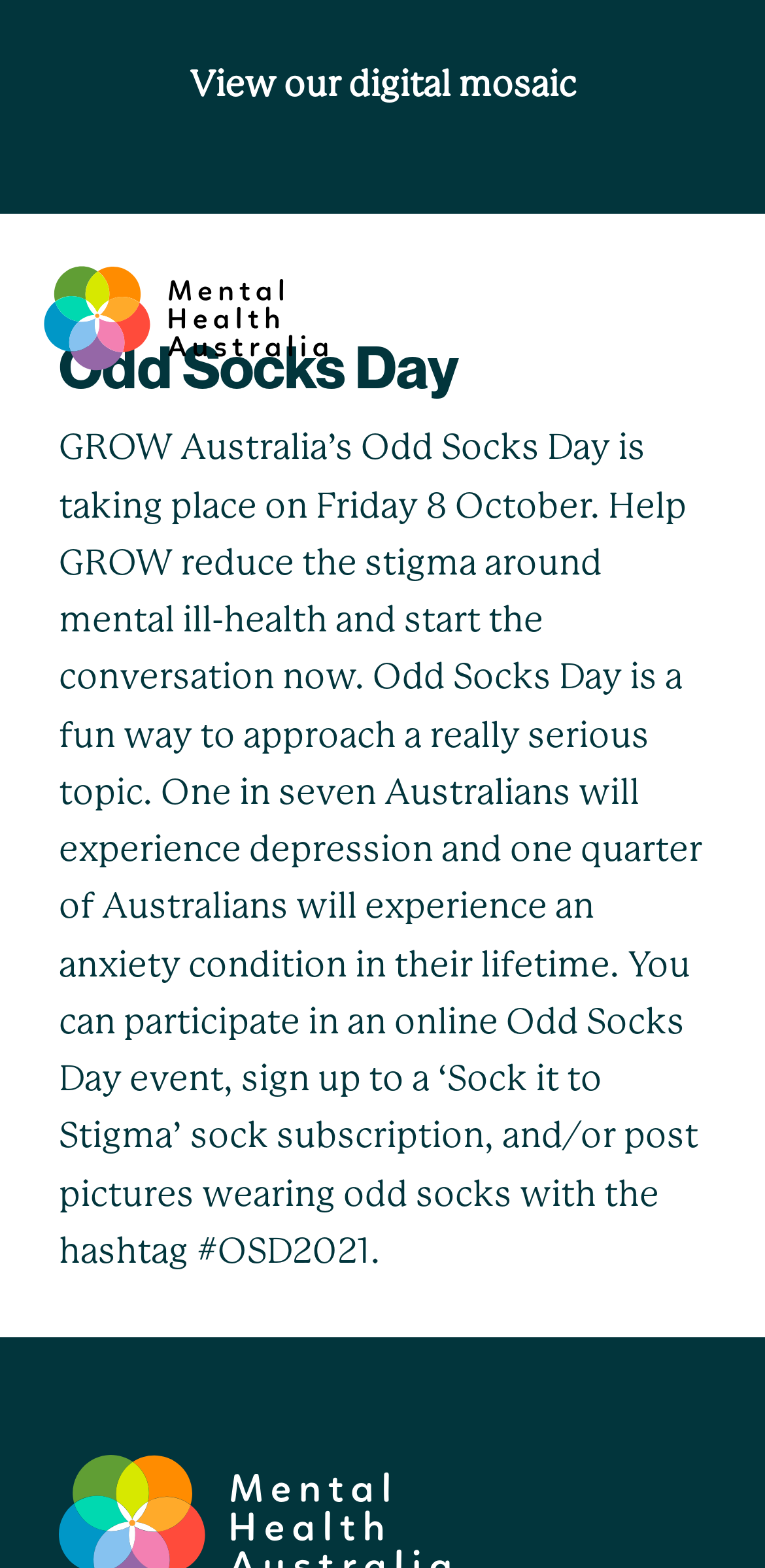Specify the bounding box coordinates of the element's region that should be clicked to achieve the following instruction: "Get mental health tips". The bounding box coordinates consist of four float numbers between 0 and 1, in the format [left, top, right, bottom].

[0.062, 0.411, 0.246, 0.513]